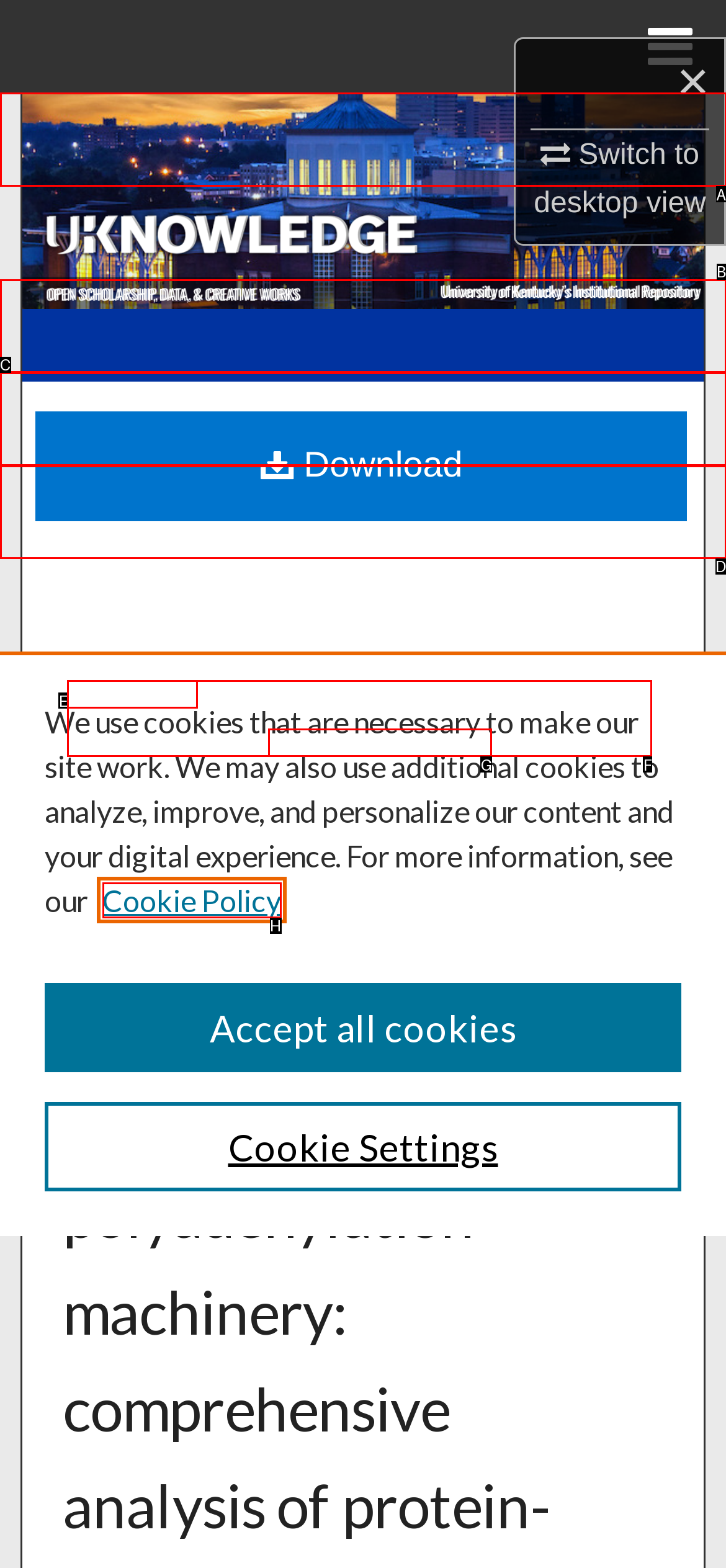Select the UI element that should be clicked to execute the following task: Search
Provide the letter of the correct choice from the given options.

A